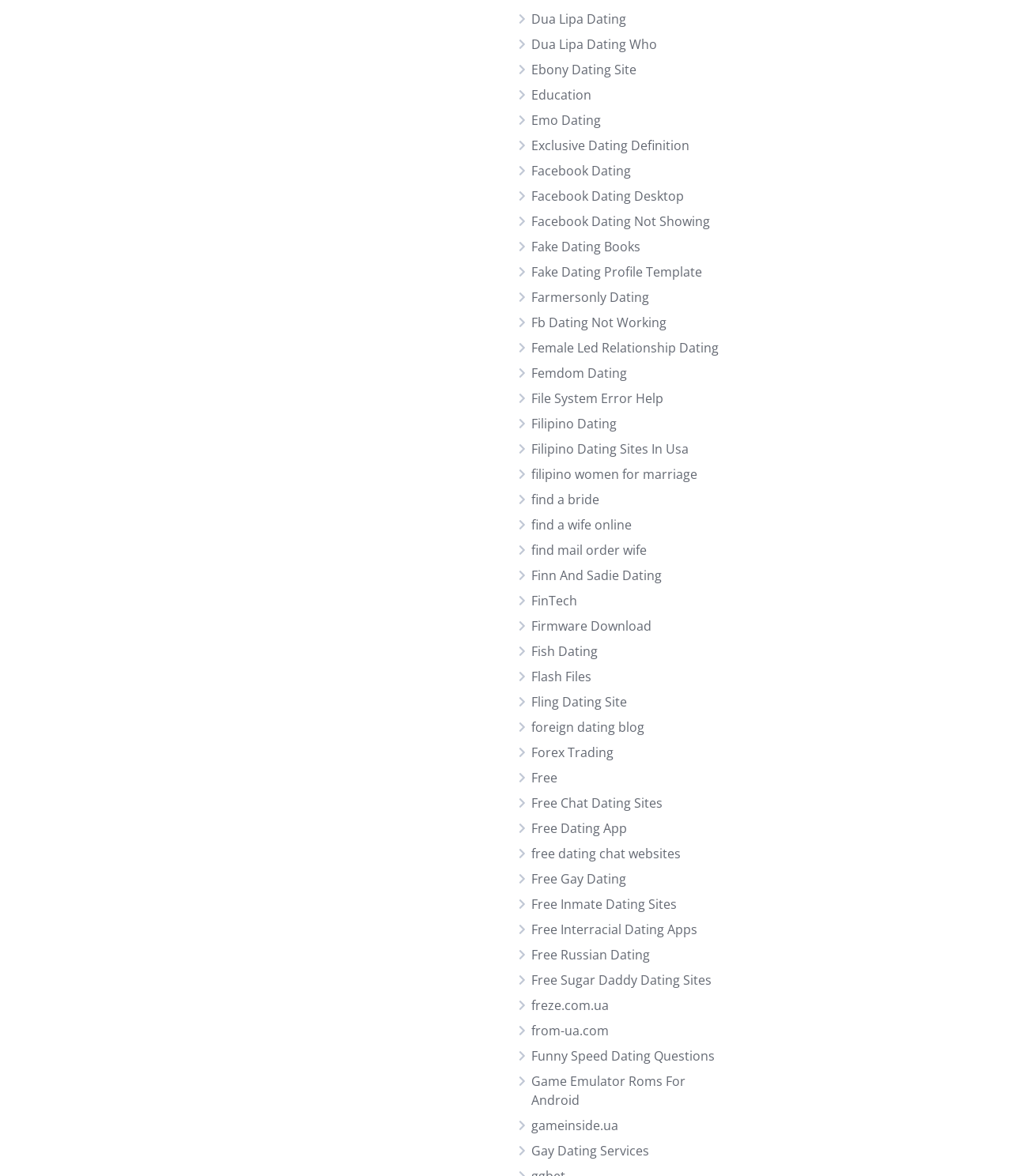Determine the bounding box coordinates for the UI element matching this description: "Filipino Dating Sites In Usa".

[0.525, 0.374, 0.68, 0.389]